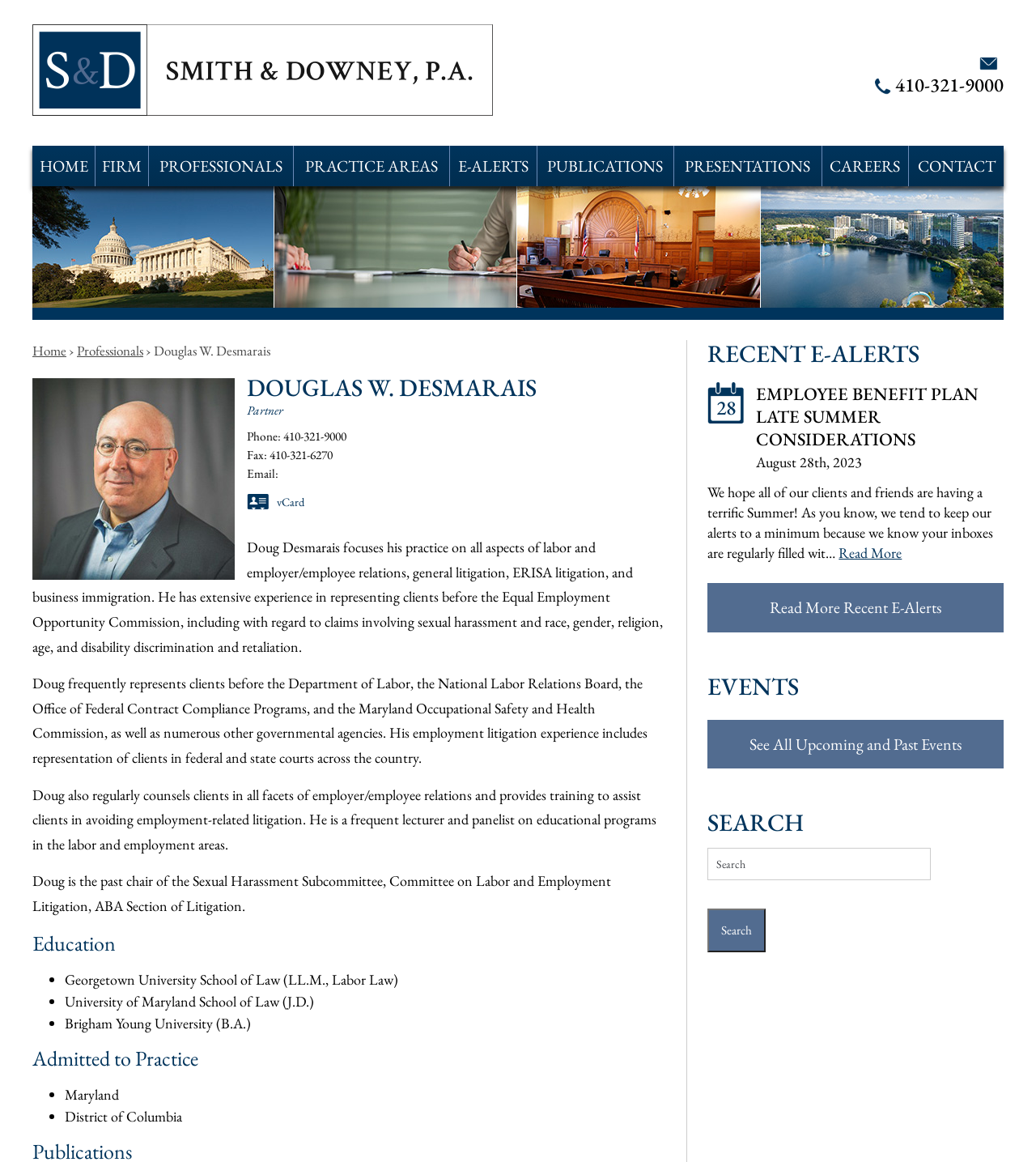Identify the bounding box coordinates of the clickable region required to complete the instruction: "Click the 'Email' link". The coordinates should be given as four float numbers within the range of 0 and 1, i.e., [left, top, right, bottom].

[0.945, 0.041, 0.969, 0.063]